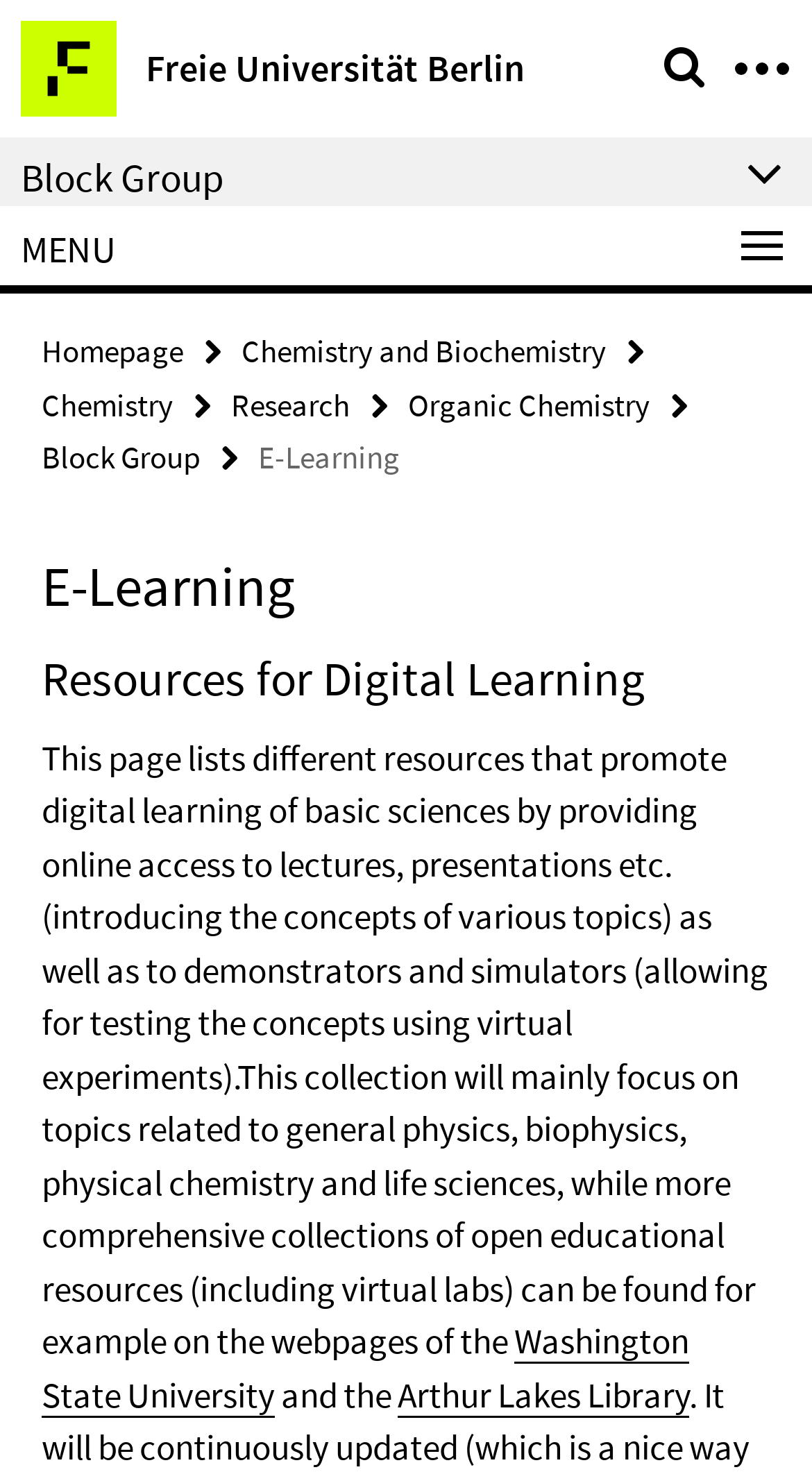Determine the coordinates of the bounding box for the clickable area needed to execute this instruction: "visit Block Group".

[0.026, 0.101, 0.974, 0.138]